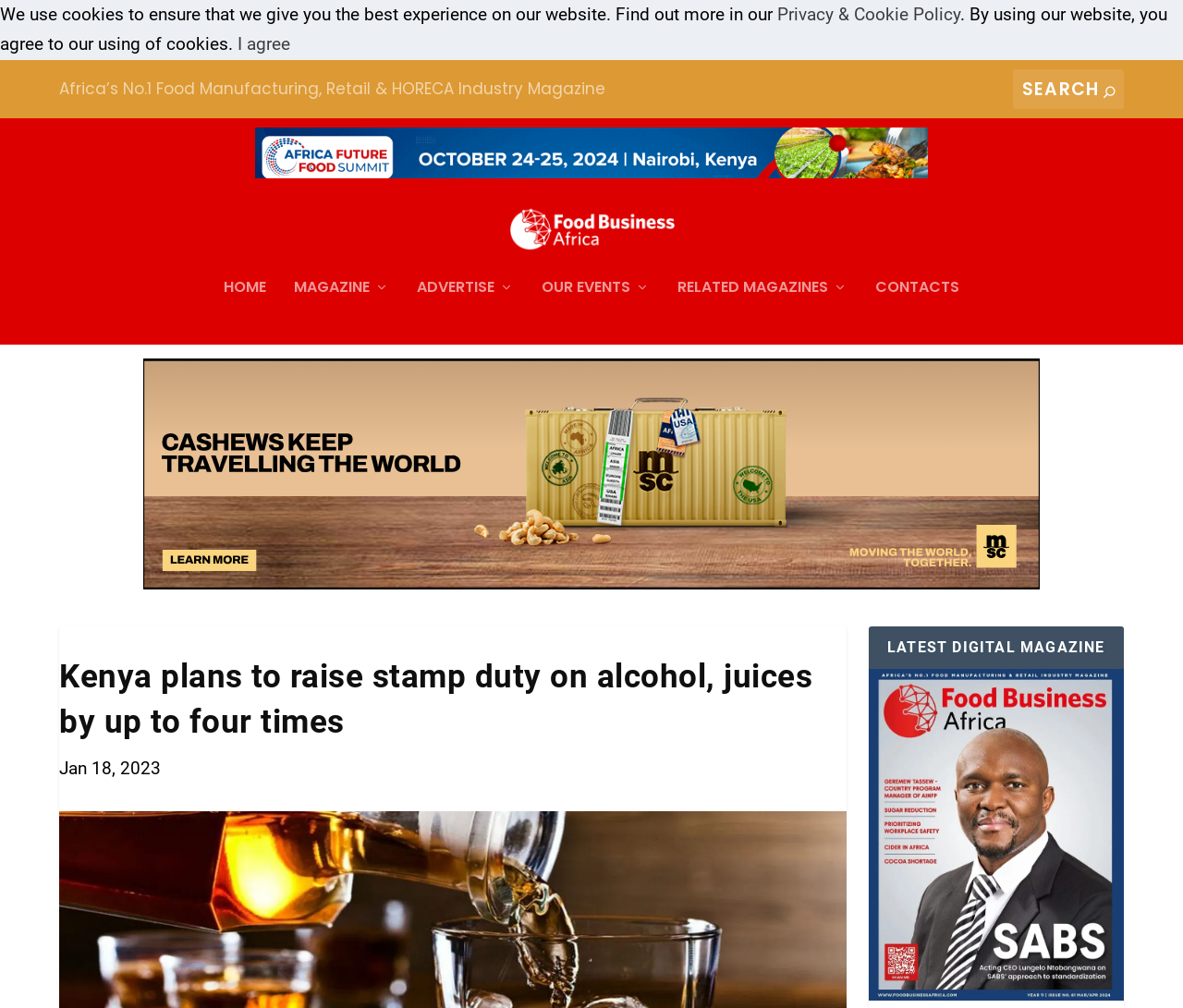What is the topic of the article?
Examine the image and provide an in-depth answer to the question.

I found the answer by reading the title of the article, which indicates that the topic is about Kenya's plan to raise stamp duty on certain products.